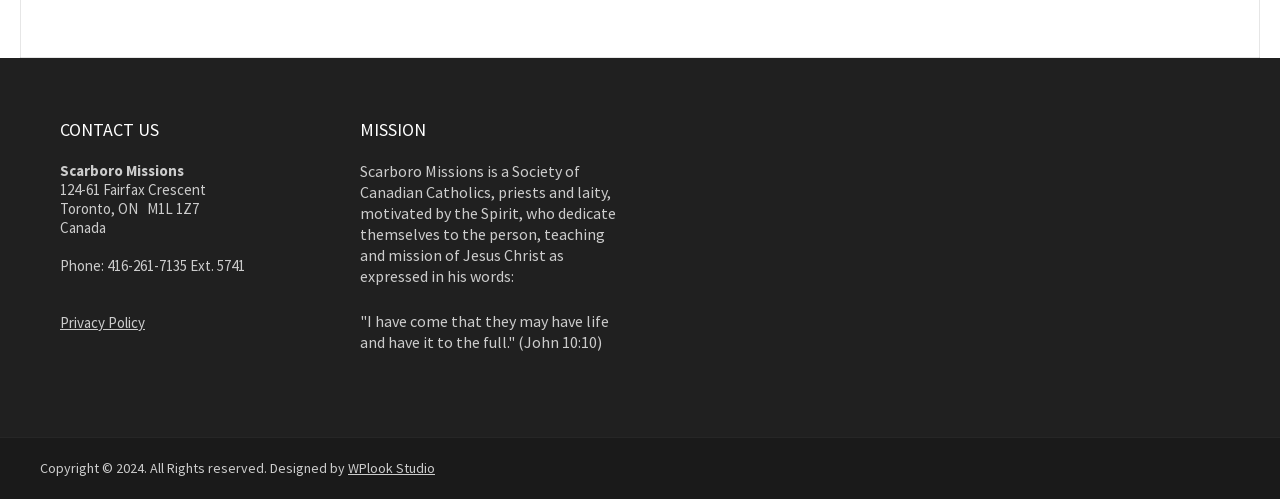What is the address of Scarboro Missions?
Based on the image, answer the question with as much detail as possible.

I found the address by looking at the static text elements under the 'CONTACT US' heading, which provides the address as '124-61 Fairfax Crescent'.